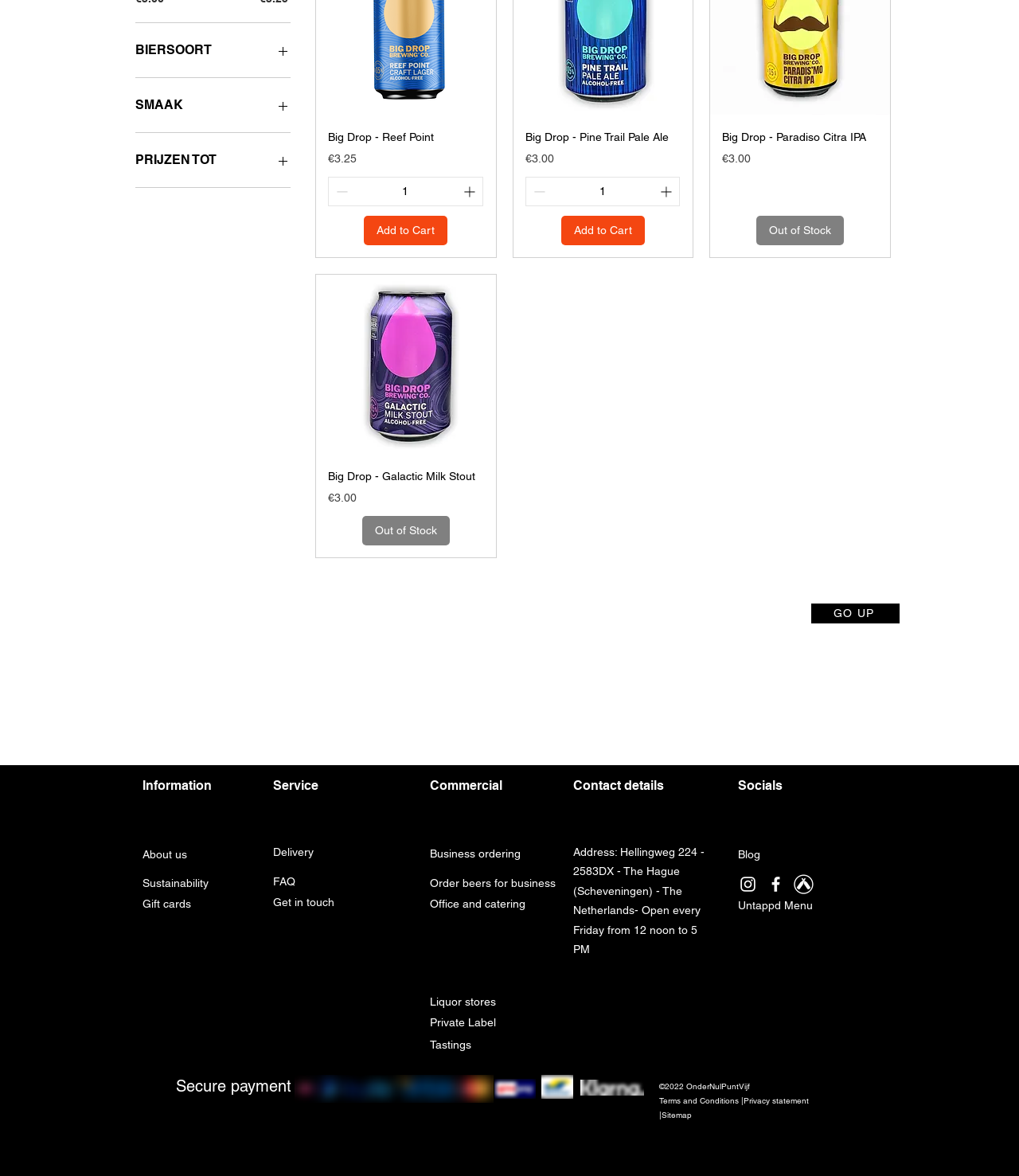Find the bounding box of the element with the following description: "Big Drop - Reef PointPrice€3.25". The coordinates must be four float numbers between 0 and 1, formatted as [left, top, right, bottom].

[0.322, 0.108, 0.475, 0.142]